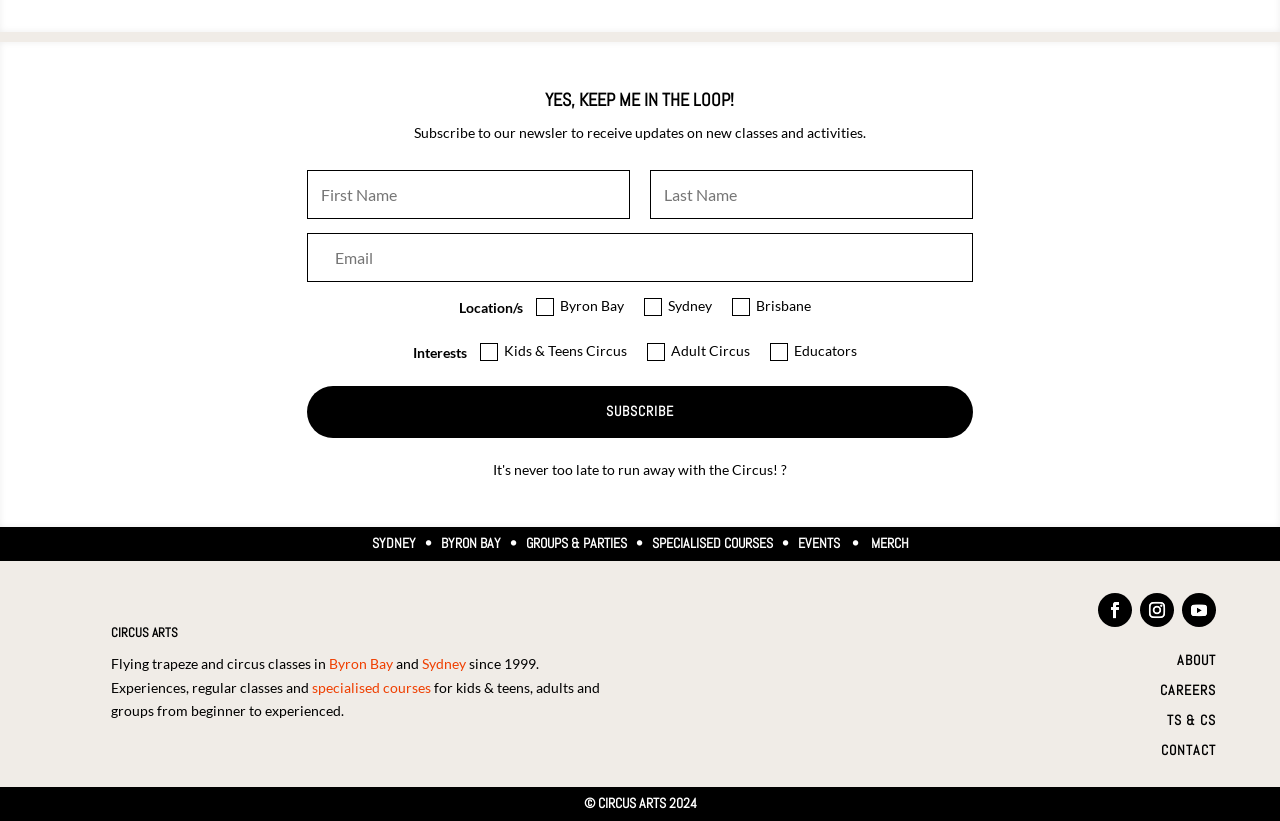Provide the bounding box coordinates of the HTML element described by the text: "Merch".

[0.68, 0.651, 0.71, 0.673]